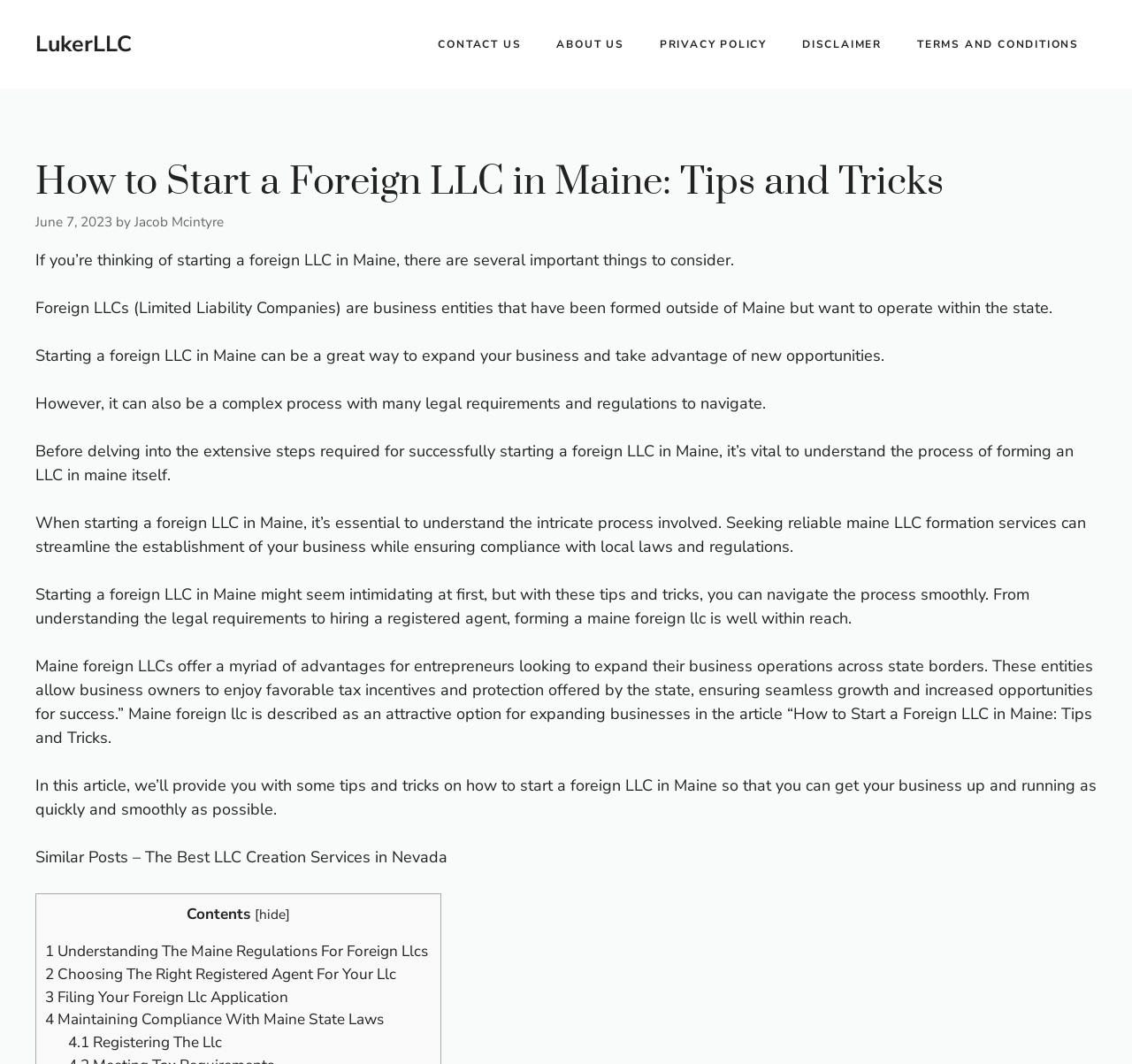Locate the bounding box coordinates for the element described below: "Disclaimer". The coordinates must be four float values between 0 and 1, formatted as [left, top, right, bottom].

[0.693, 0.017, 0.795, 0.067]